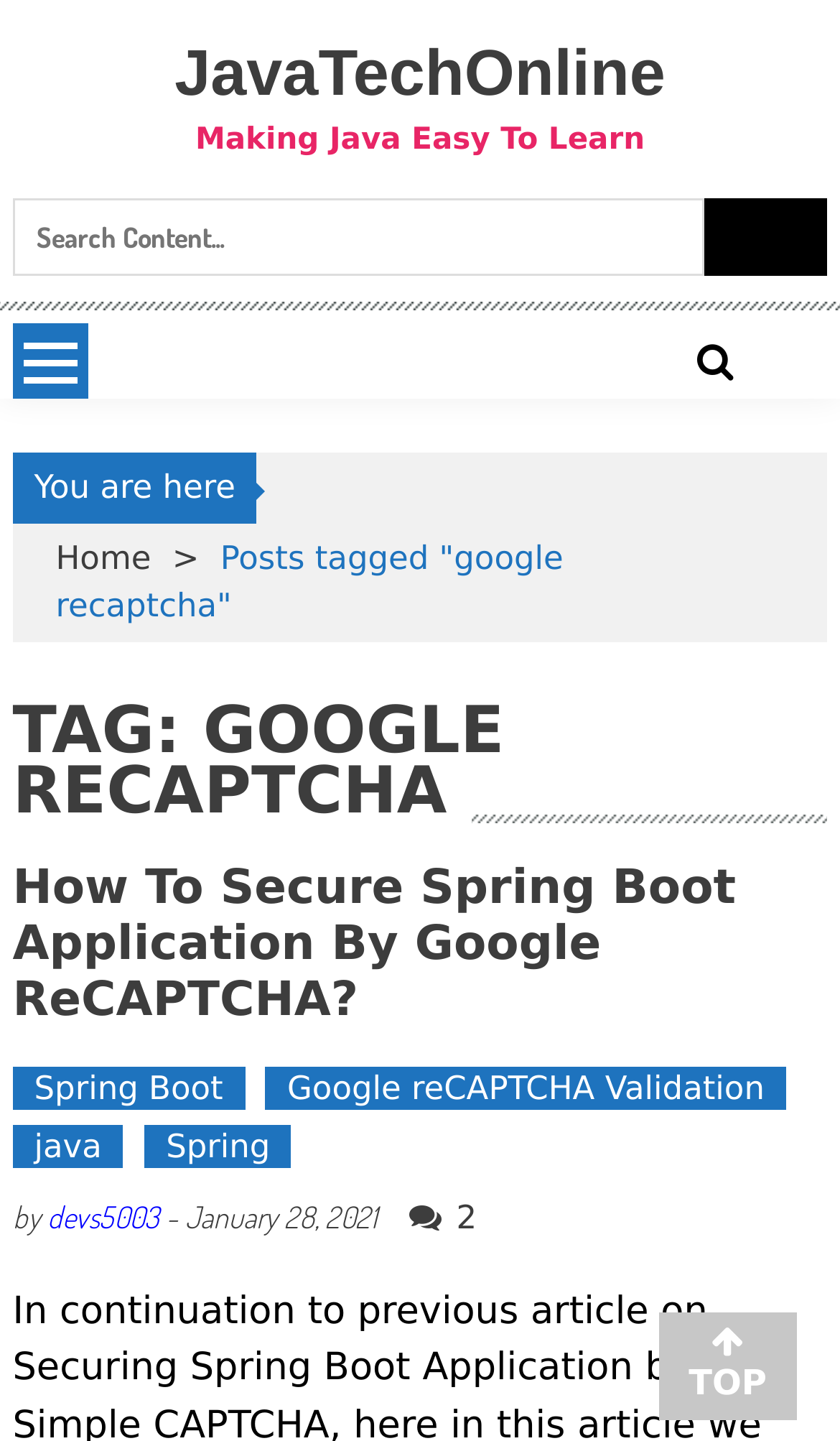Provide the bounding box coordinates for the UI element that is described as: "Spring Boot".

[0.015, 0.74, 0.291, 0.77]